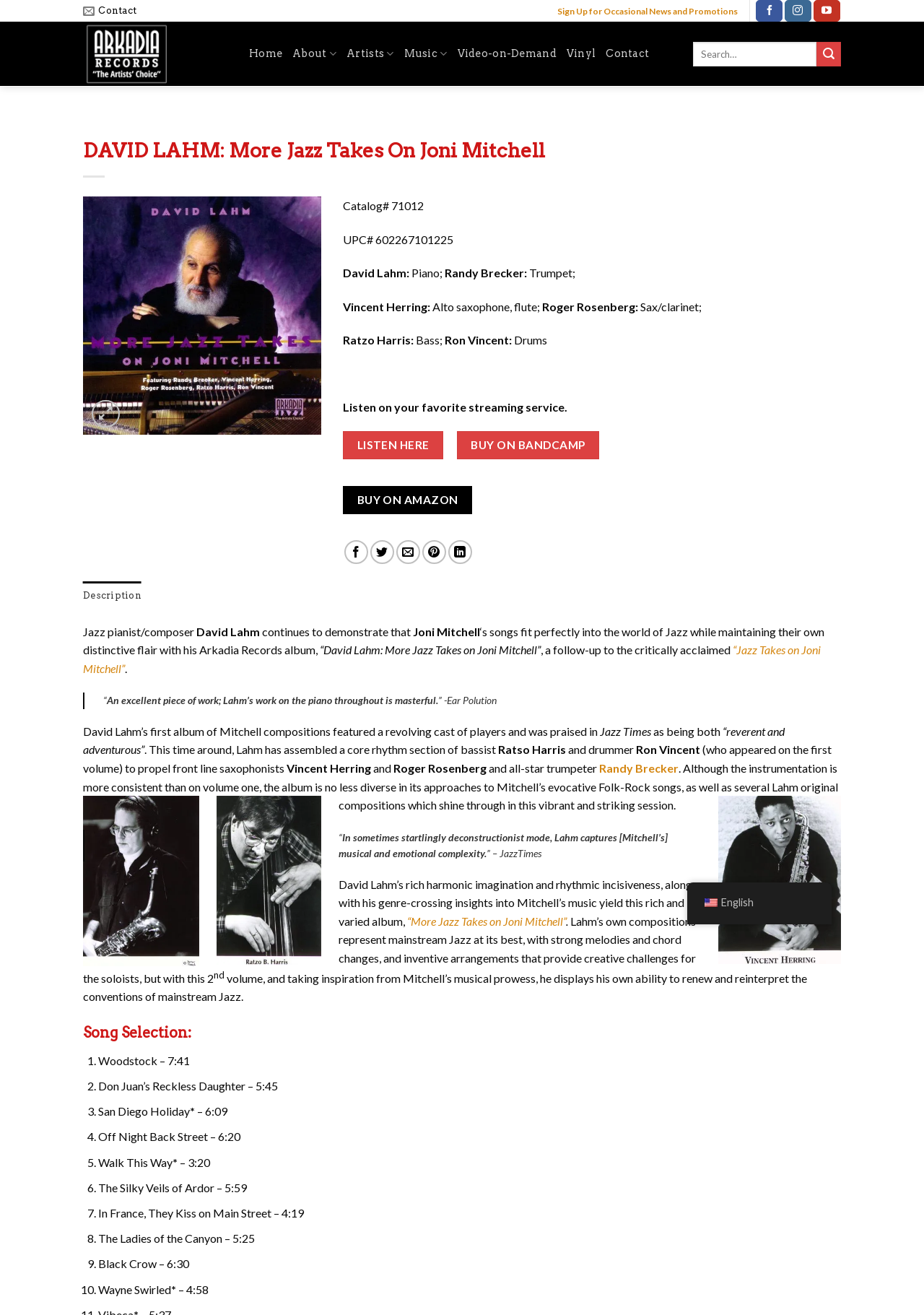Using the provided element description: "Contact", identify the bounding box coordinates. The coordinates should be four floats between 0 and 1 in the order [left, top, right, bottom].

[0.656, 0.029, 0.703, 0.053]